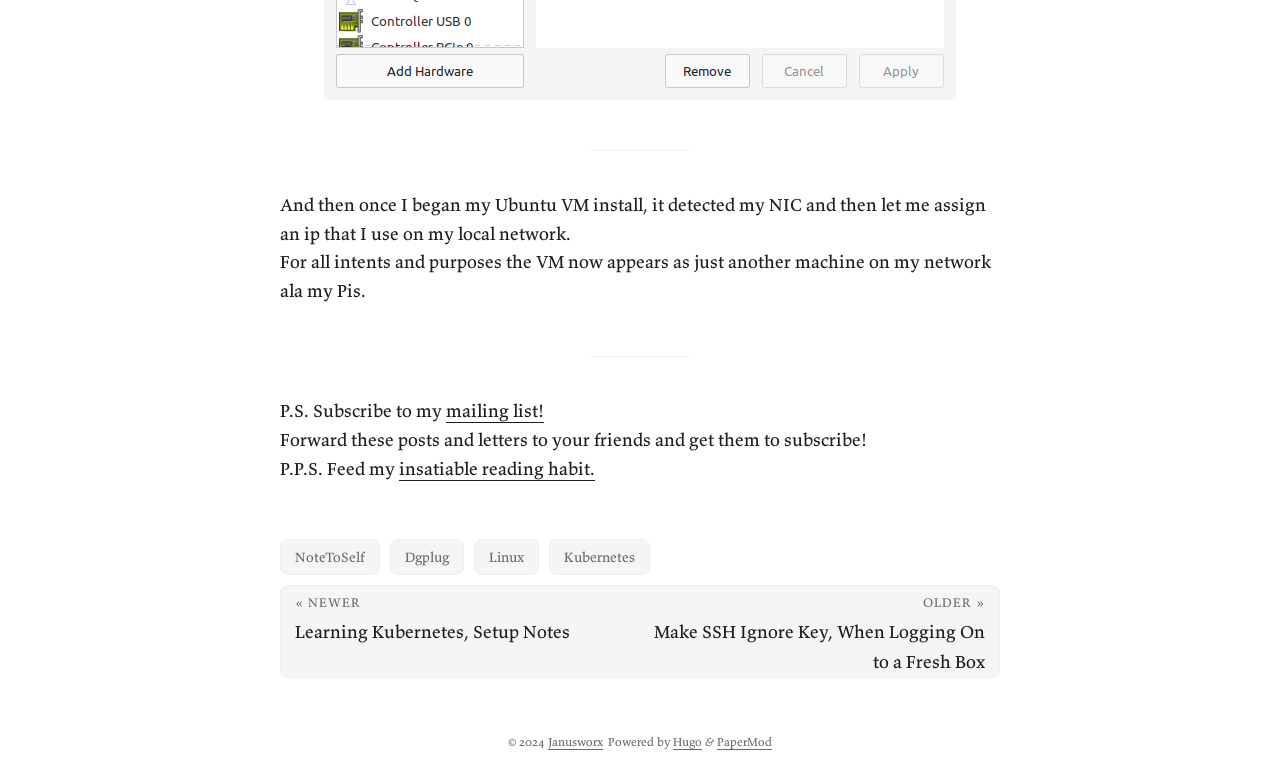Identify the bounding box for the element characterized by the following description: "insatiable reading habit.".

[0.312, 0.591, 0.465, 0.621]